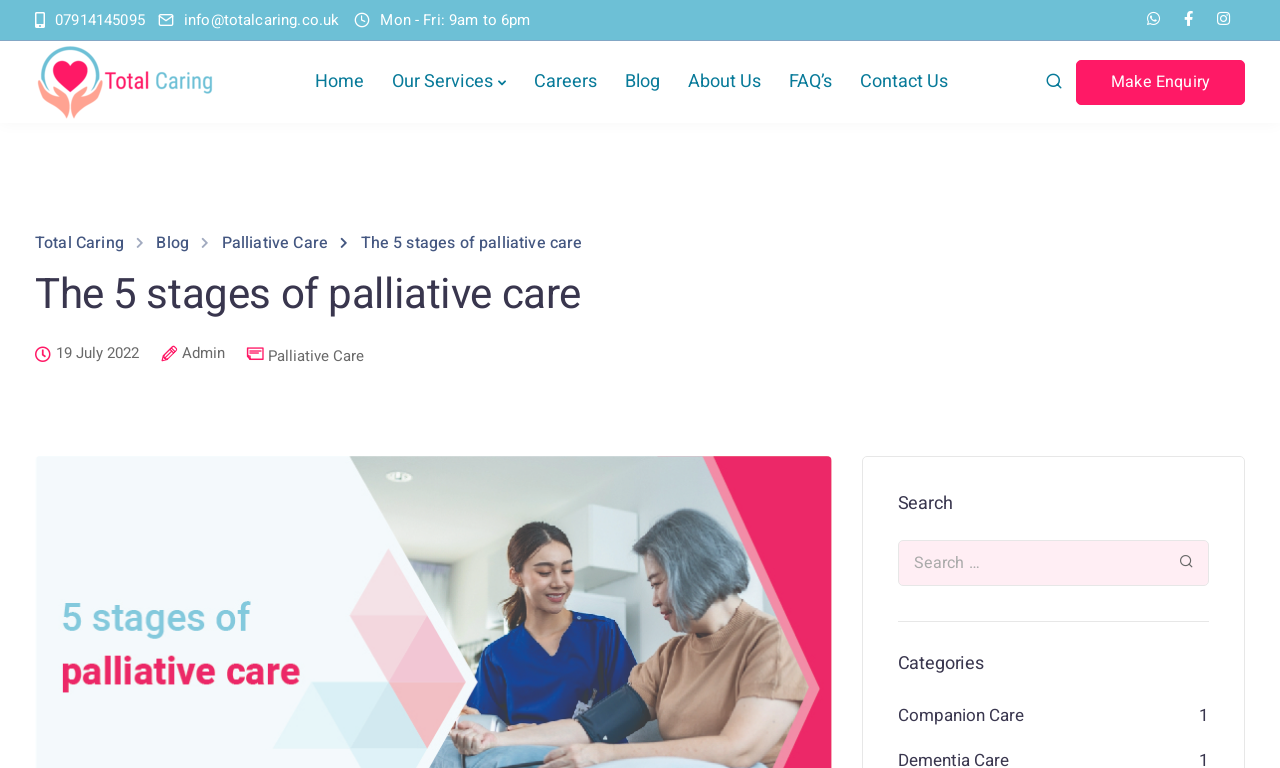Can you show the bounding box coordinates of the region to click on to complete the task described in the instruction: "Click the phone number to call"?

[0.027, 0.0, 0.119, 0.052]